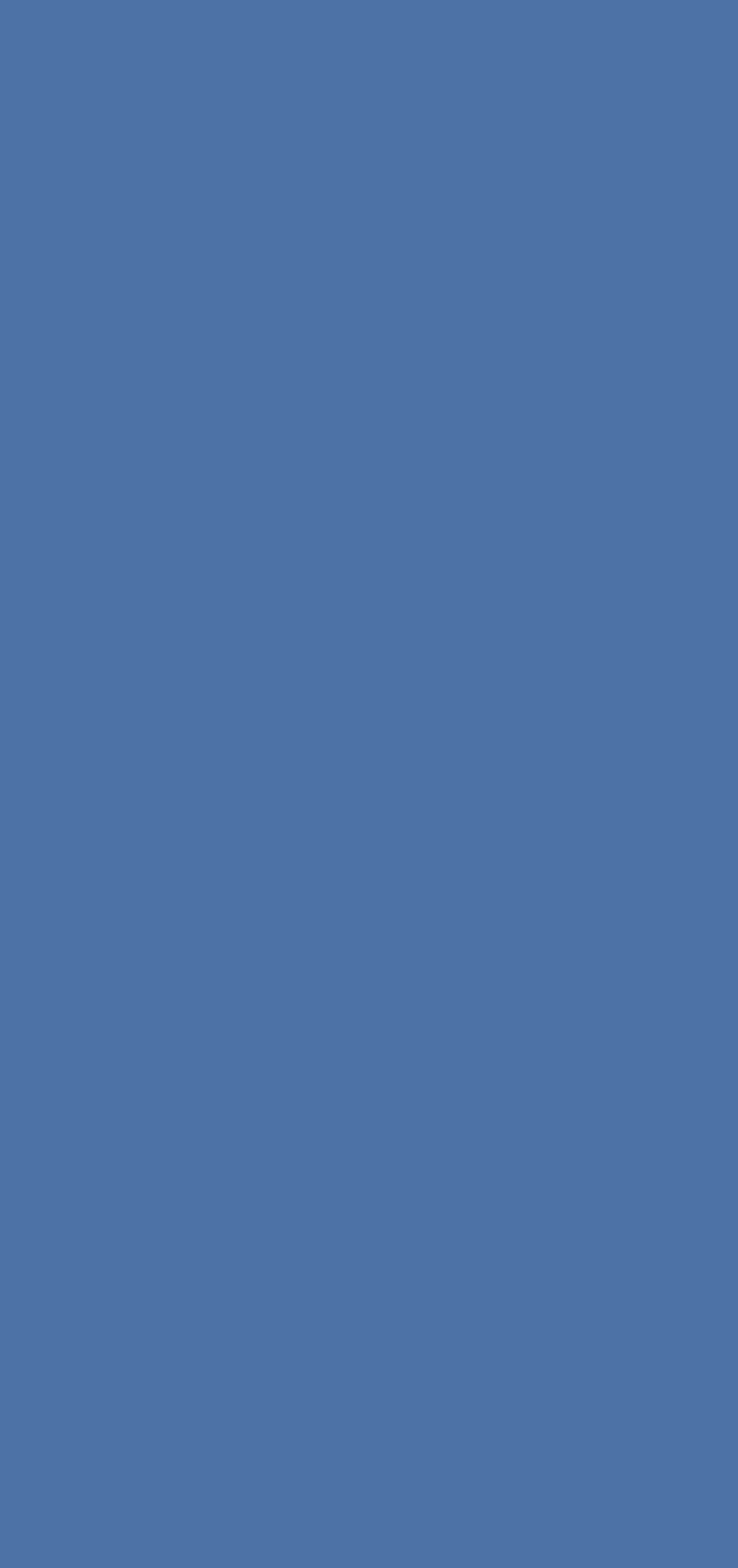Locate the bounding box coordinates of the clickable region necessary to complete the following instruction: "Go back to top". Provide the coordinates in the format of four float numbers between 0 and 1, i.e., [left, top, right, bottom].

[0.464, 0.864, 0.536, 0.888]